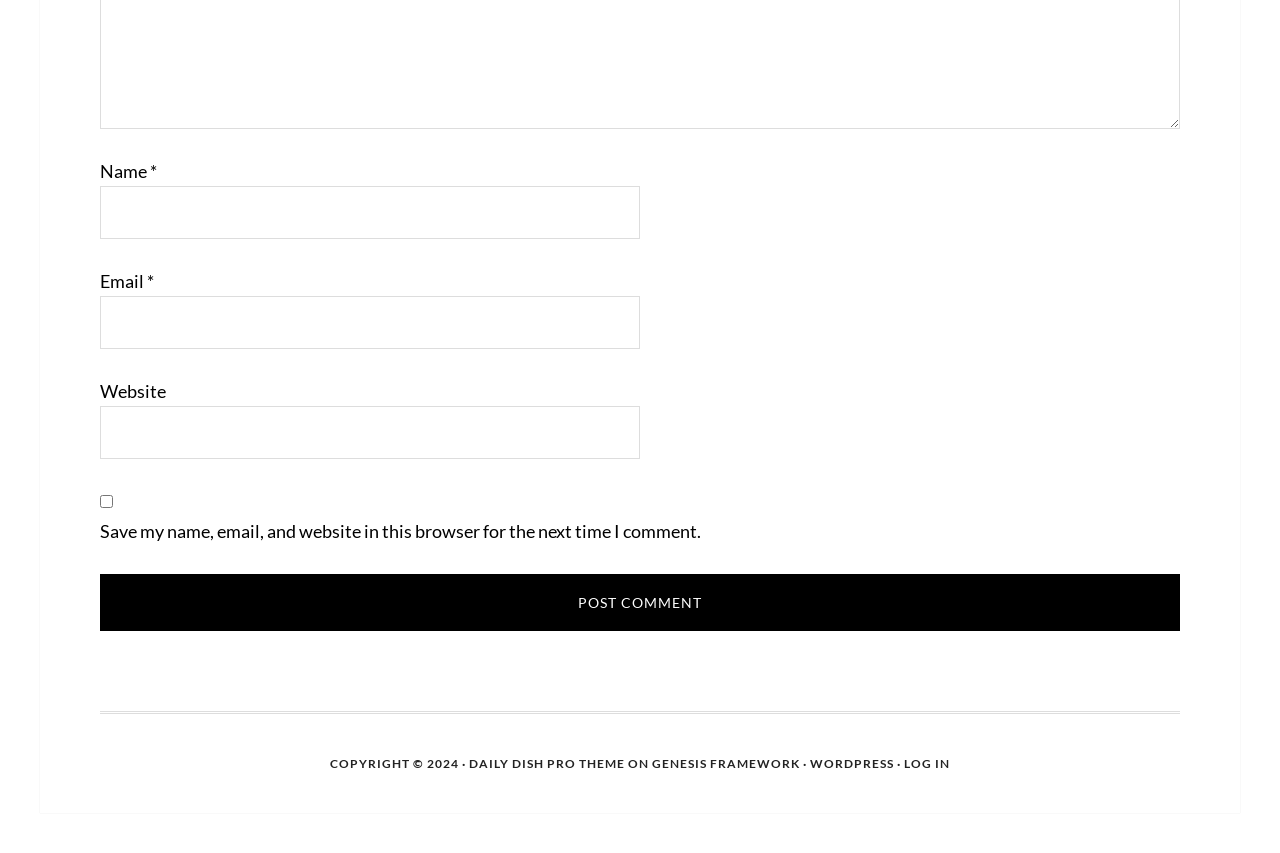Locate the bounding box coordinates of the UI element described by: "Log in". Provide the coordinates as four float numbers between 0 and 1, formatted as [left, top, right, bottom].

[0.706, 0.886, 0.742, 0.904]